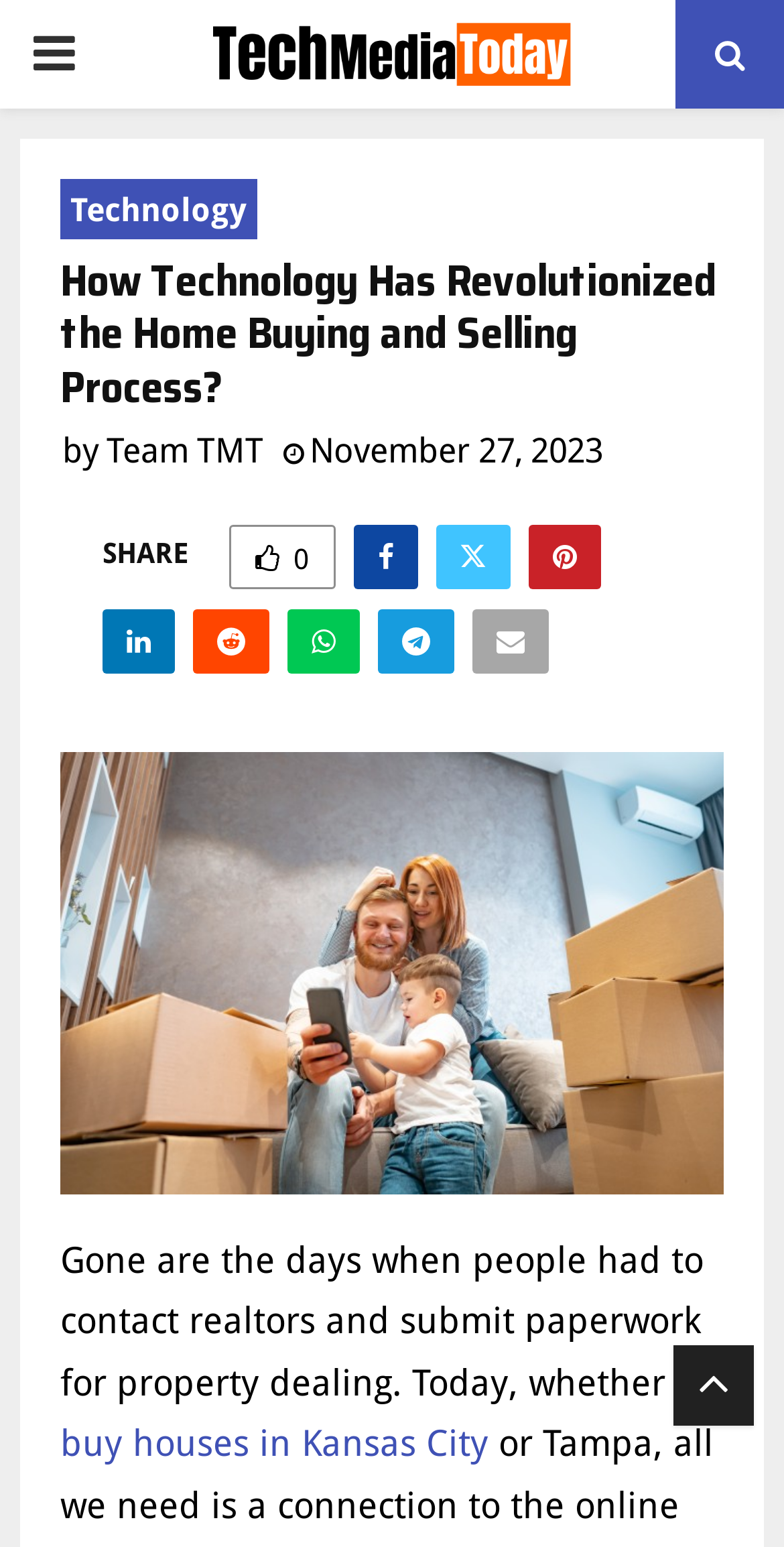What is the name of the website?
Using the image as a reference, give an elaborate response to the question.

I determined the name of the website by looking at the image element with the text 'TechMediaToday' which is located at the top of the webpage.